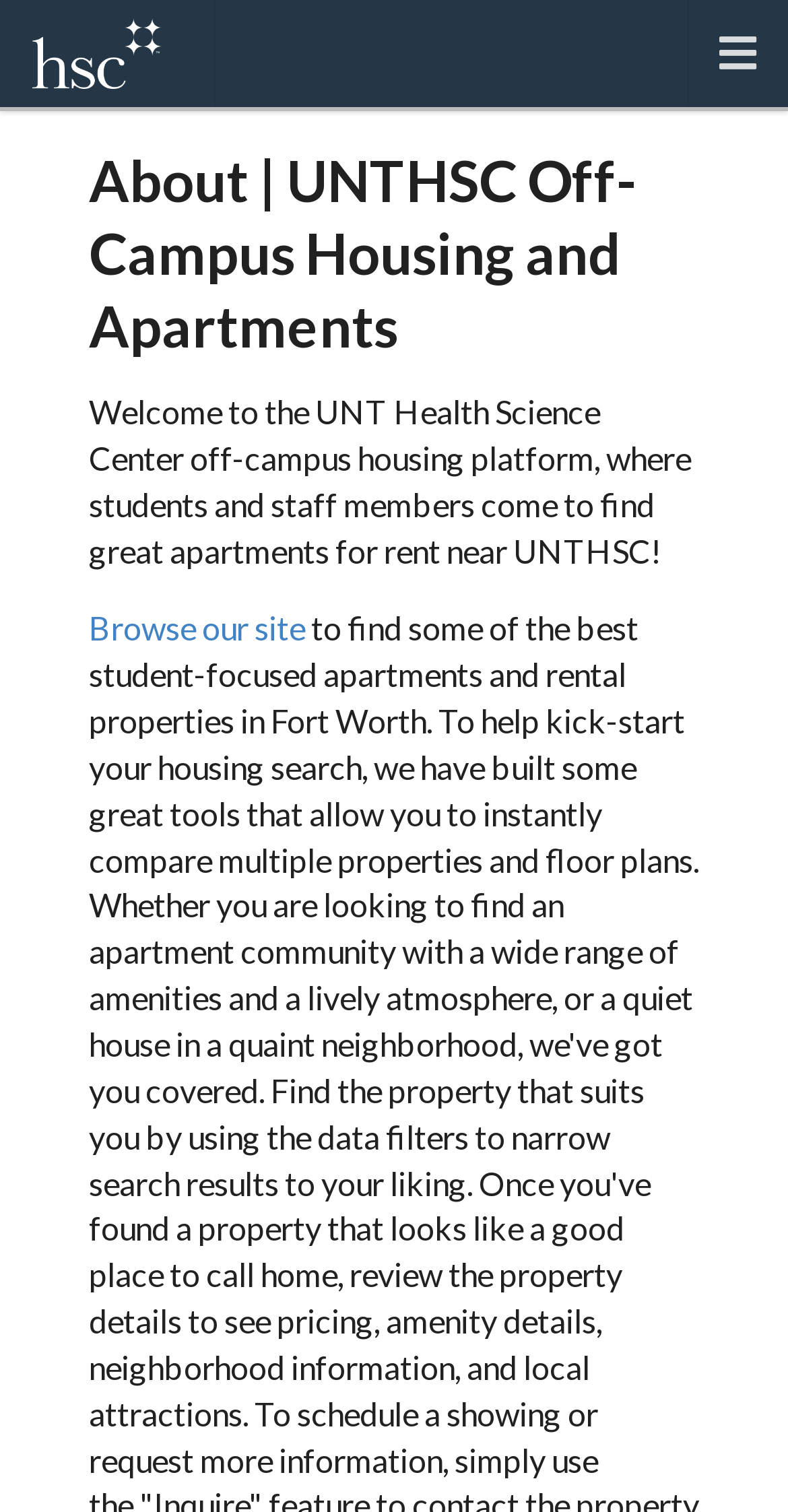Determine which piece of text is the heading of the webpage and provide it.

About | UNTHSC Off-Campus Housing and Apartments